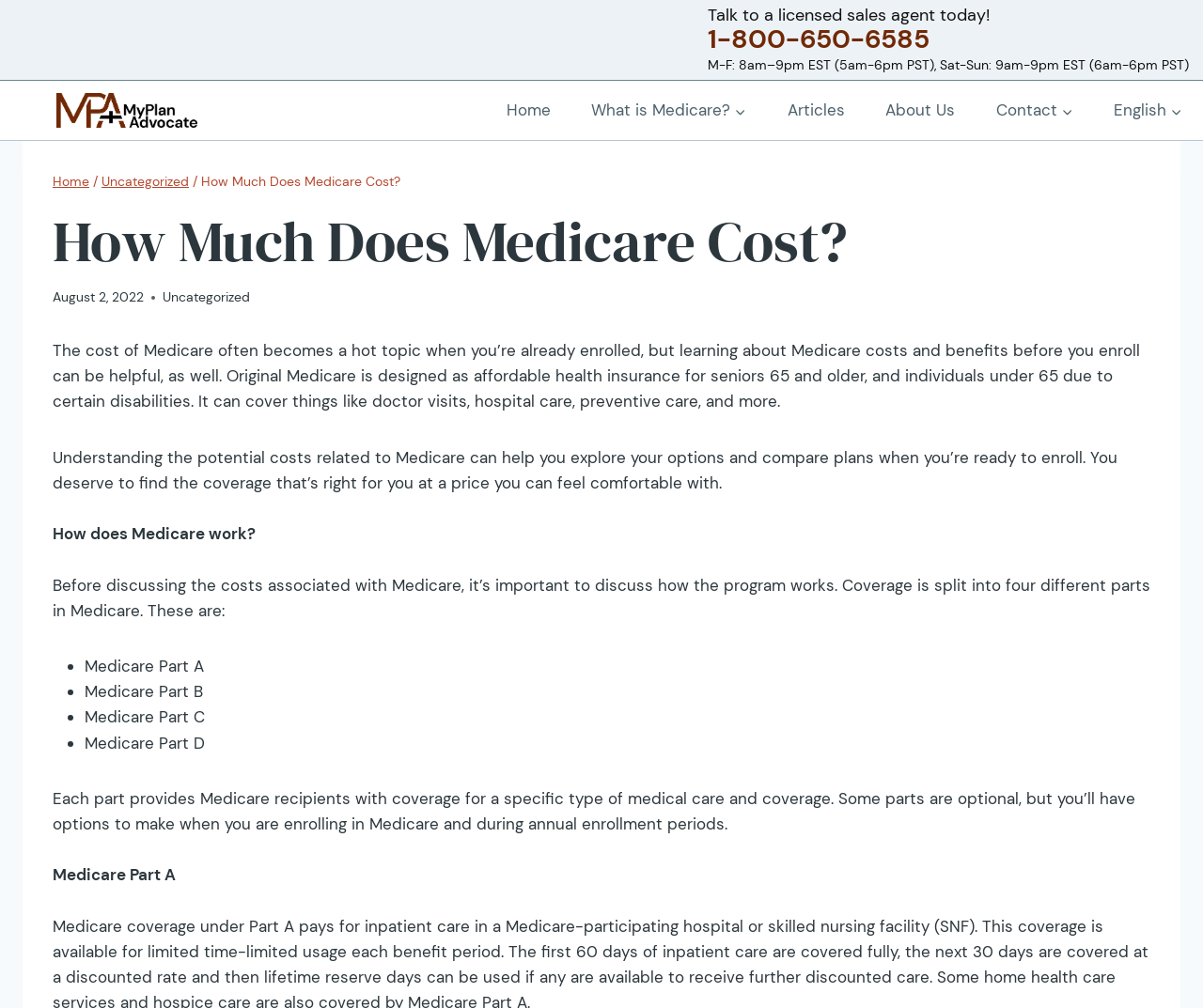Find the bounding box coordinates of the element you need to click on to perform this action: 'Switch to English'. The coordinates should be represented by four float values between 0 and 1, in the format [left, top, right, bottom].

[0.909, 0.08, 1.0, 0.139]